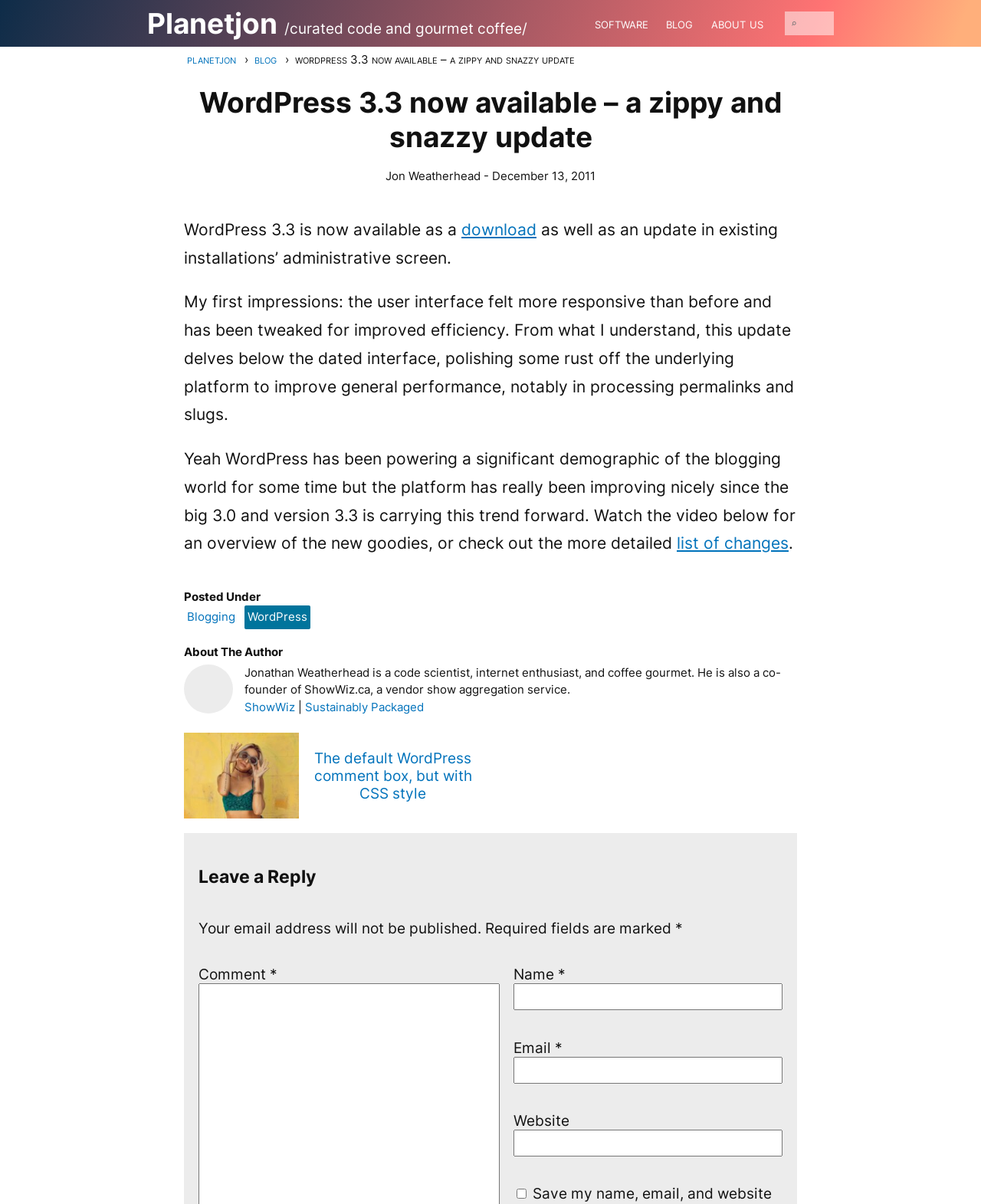Identify the bounding box coordinates of the area you need to click to perform the following instruction: "Visit the blog".

[0.672, 0.006, 0.714, 0.033]